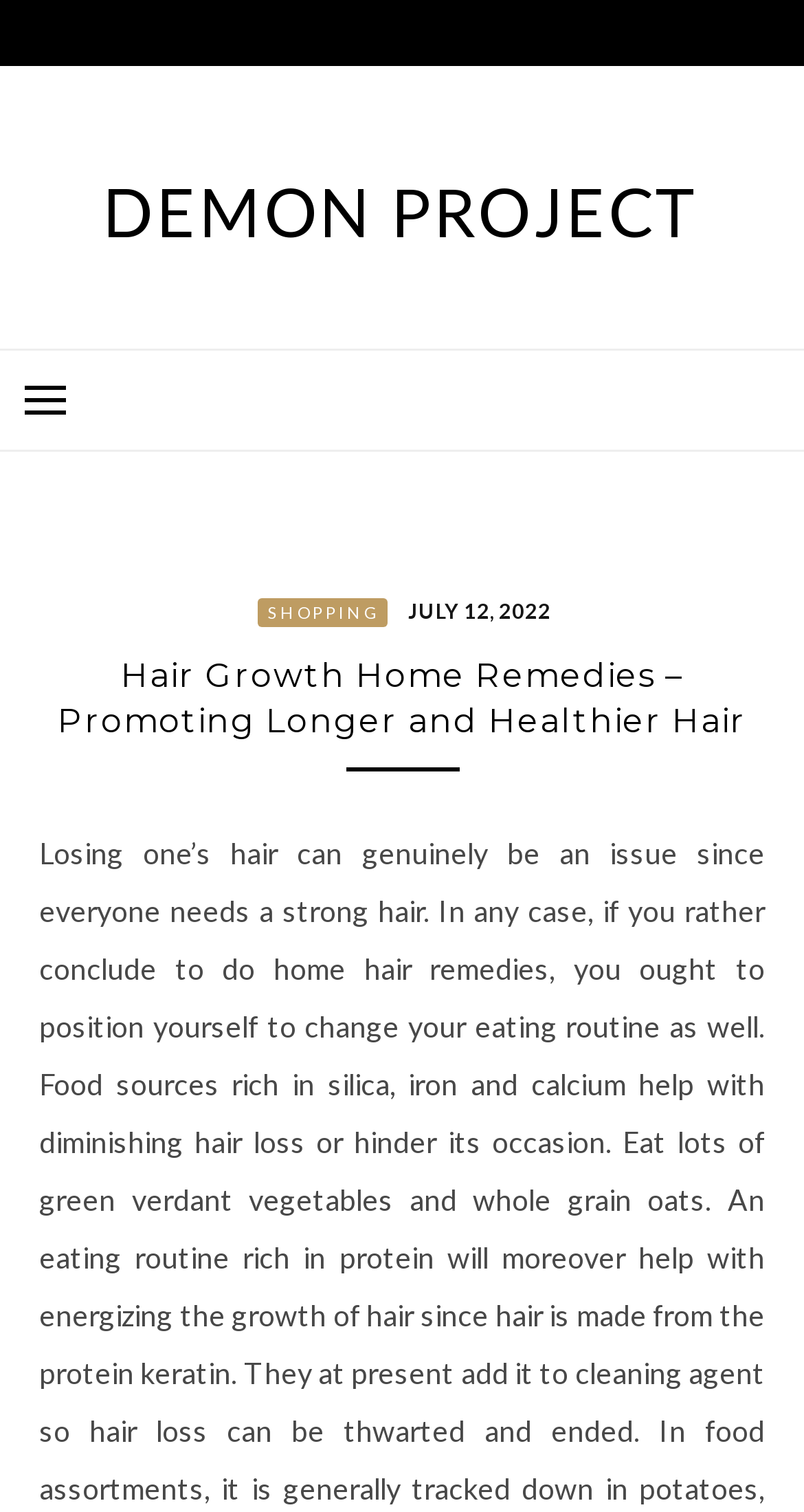Answer the question using only a single word or phrase: 
What is the category of the first link in the header?

SHOPPING